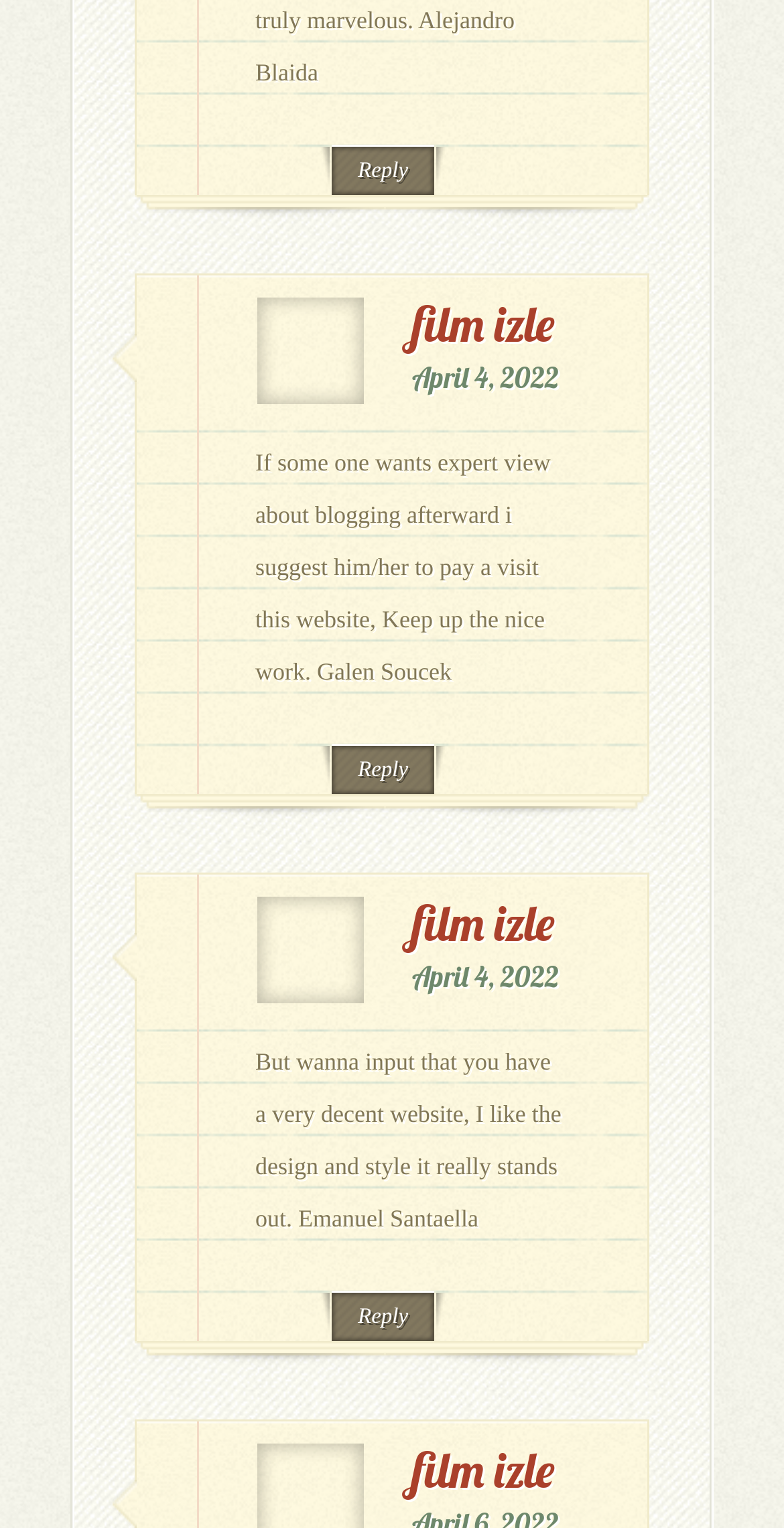Answer the question using only one word or a concise phrase: How many articles are there?

2